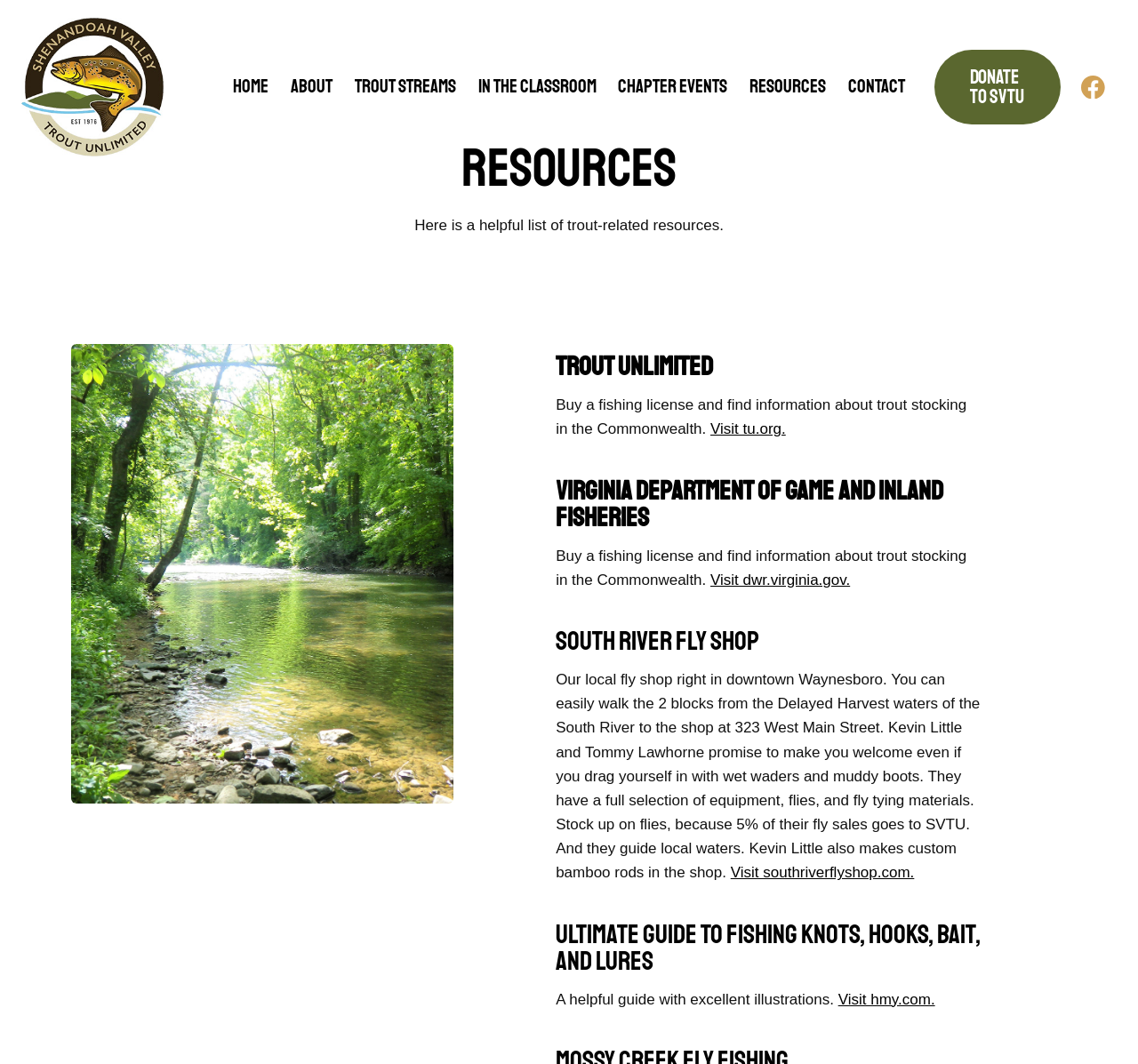Generate a detailed explanation of the webpage's features and information.

The webpage is about Virginia trout fishing resources provided by Shenandoah Valley Trout Unlimited. At the top left, there is a link to Shenandoah Valley Trout Unlimited with an accompanying image. Below this, there is a primary navigation menu with links to different sections of the website, including HOME, ABOUT, TROUT STREAMS, IN THE CLASSROOM, CHAPTER EVENTS, RESOURCES, and CONTACT.

On the top right, there are two links: one to donate to SVTU and another to Facebook, accompanied by a Facebook image. Below the navigation menu, there is a heading "Resources" followed by a brief introduction to the list of trout-related resources.

To the left of the introduction, there is a large image of South River Photo. Below the introduction, there are four sections of resources, each with a heading and descriptive text. The first section is about Trout Unlimited, providing information on buying a fishing license and trout stocking in Virginia. The second section is about the Virginia Department Of Game And Inland Fisheries, with a link to their website. The third section is about the South River Fly Shop, a local fly shop in Waynesboro, with a detailed description of their services and a link to their website. The fourth section is about the Ultimate Guide To Fishing Knots, Hooks, Bait, And Lures, with a brief description and a link to the guide.